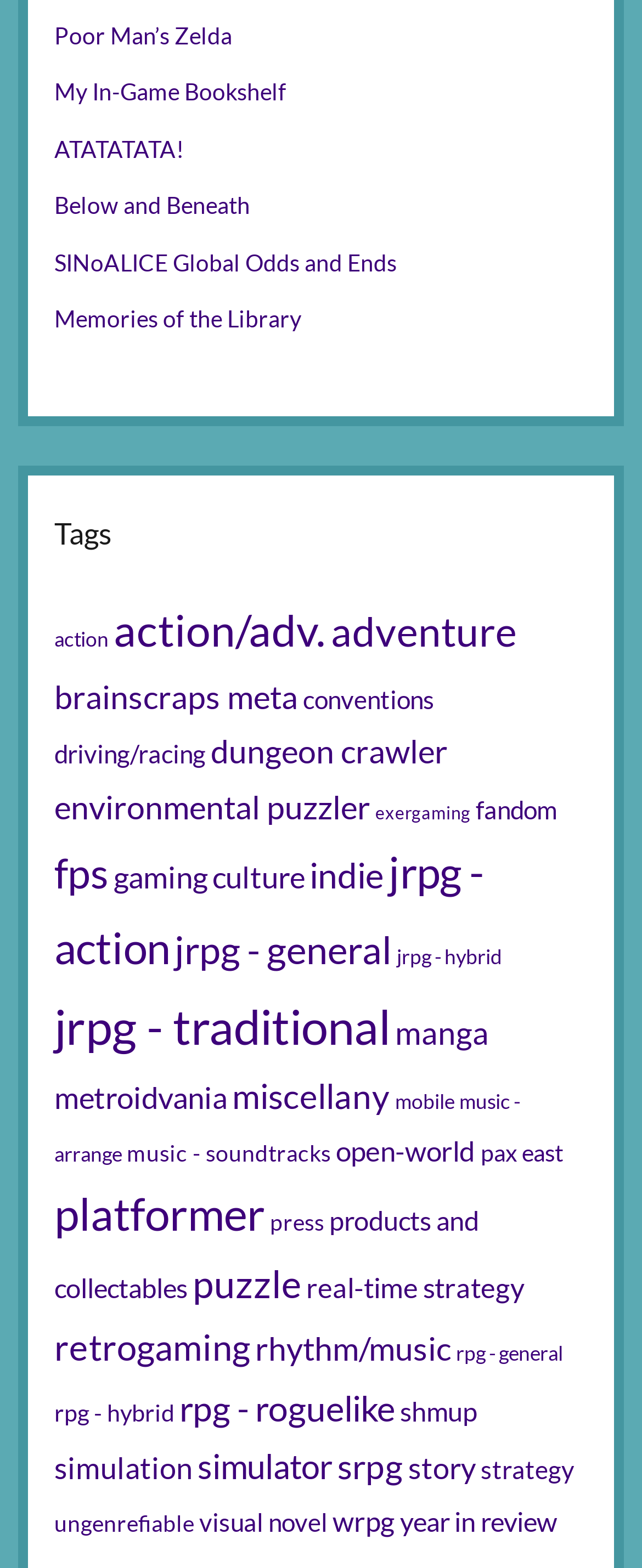Respond to the question with just a single word or phrase: 
What is the last tag listed on this webpage?

year in review